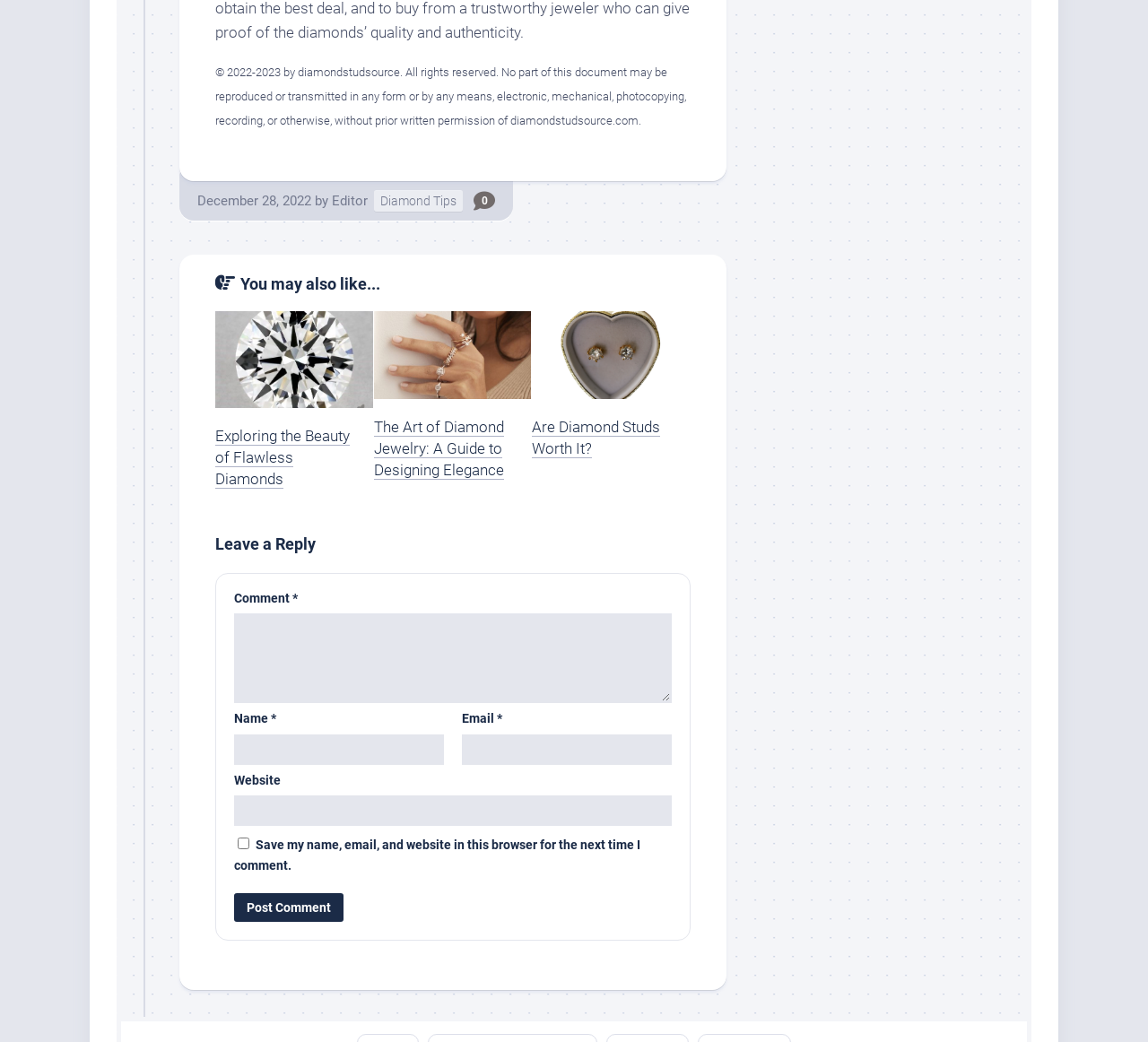What is the topic of the first article?
Give a single word or phrase answer based on the content of the image.

Flawless Diamonds